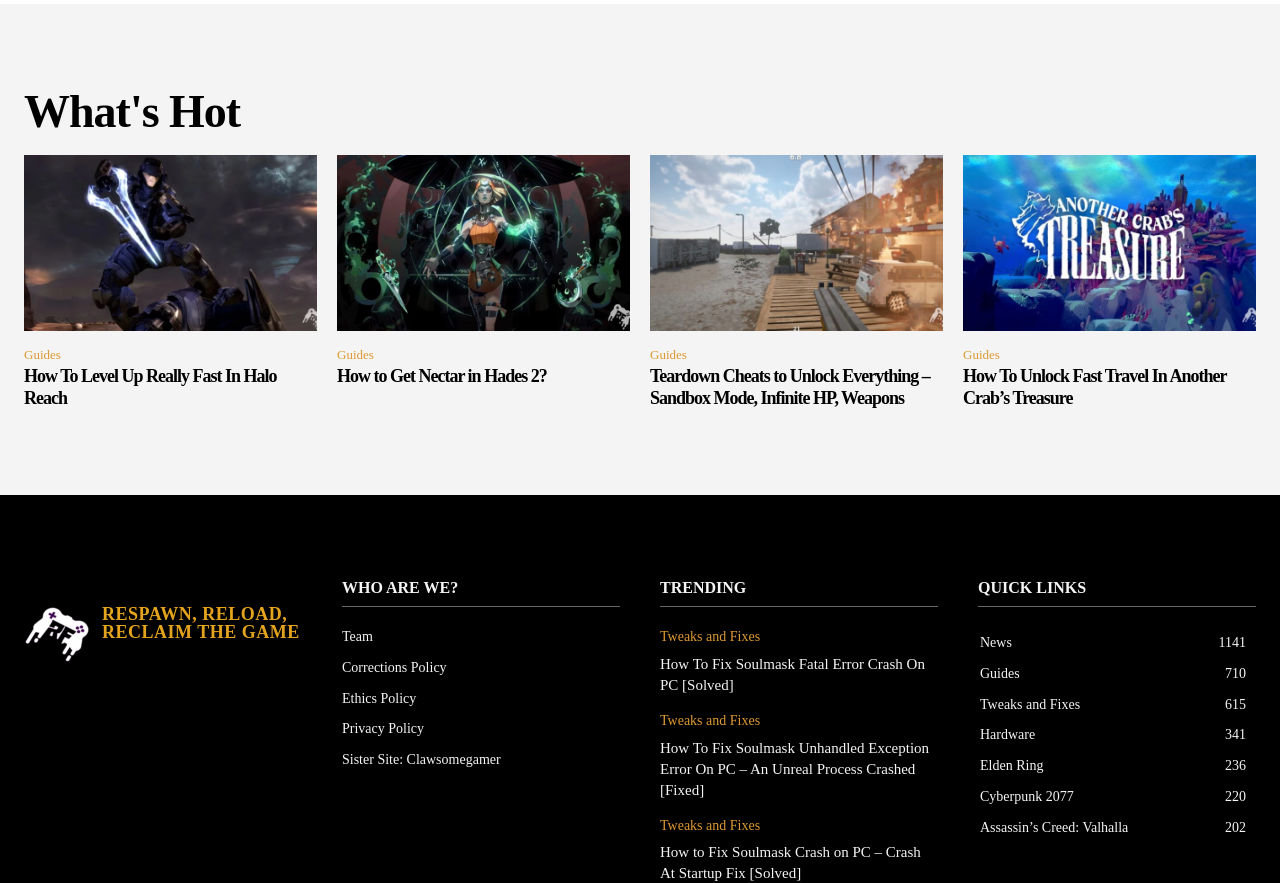Locate the bounding box coordinates of the area to click to fulfill this instruction: "Click on Pastor Jobs". The bounding box should be presented as four float numbers between 0 and 1, in the order [left, top, right, bottom].

None